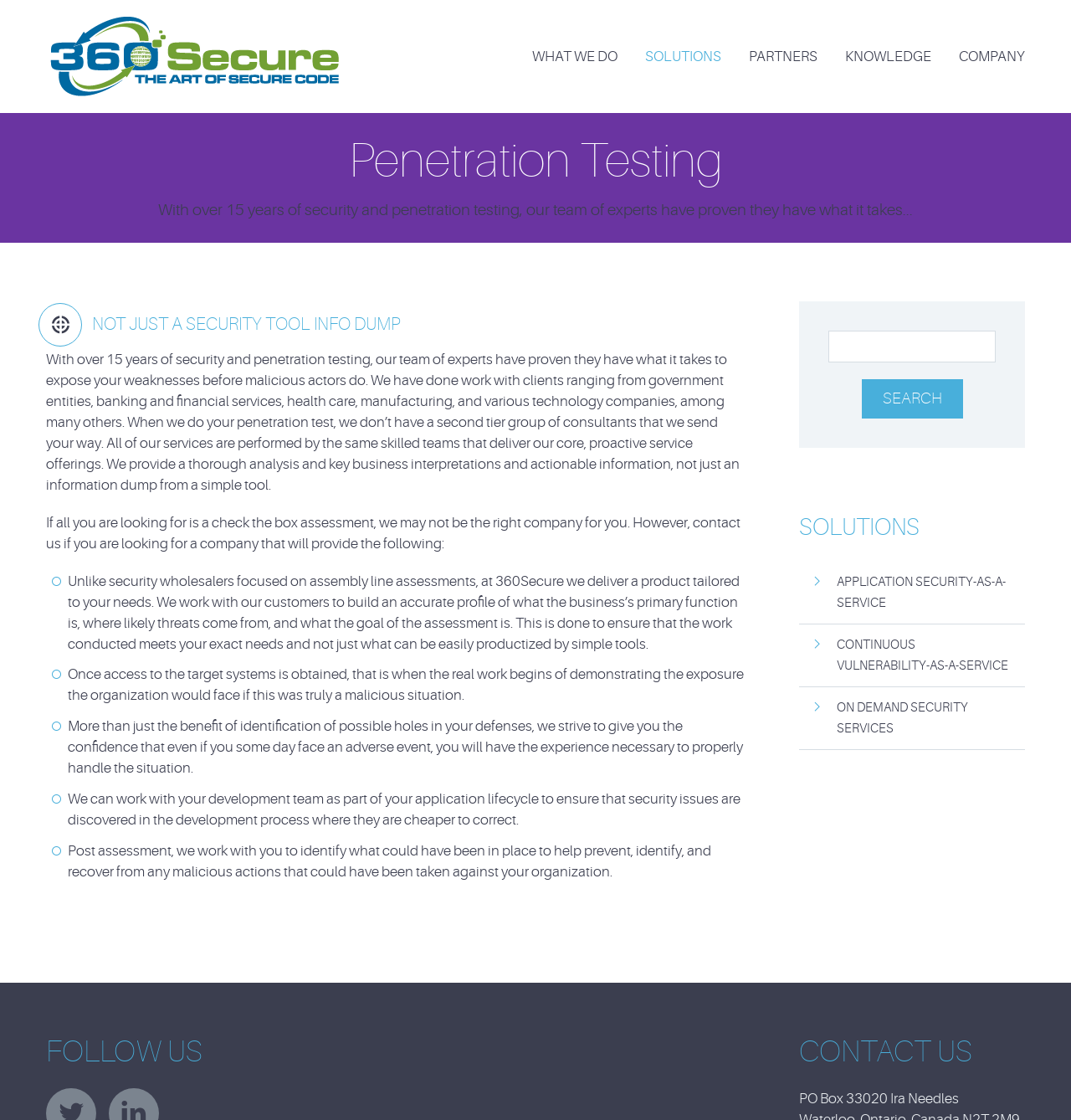Using the information in the image, could you please answer the following question in detail:
What is the company name?

The company name is mentioned in the heading '360Secure' at the top of the webpage, and it is also mentioned in the link '360Secure' which is a part of the logo.